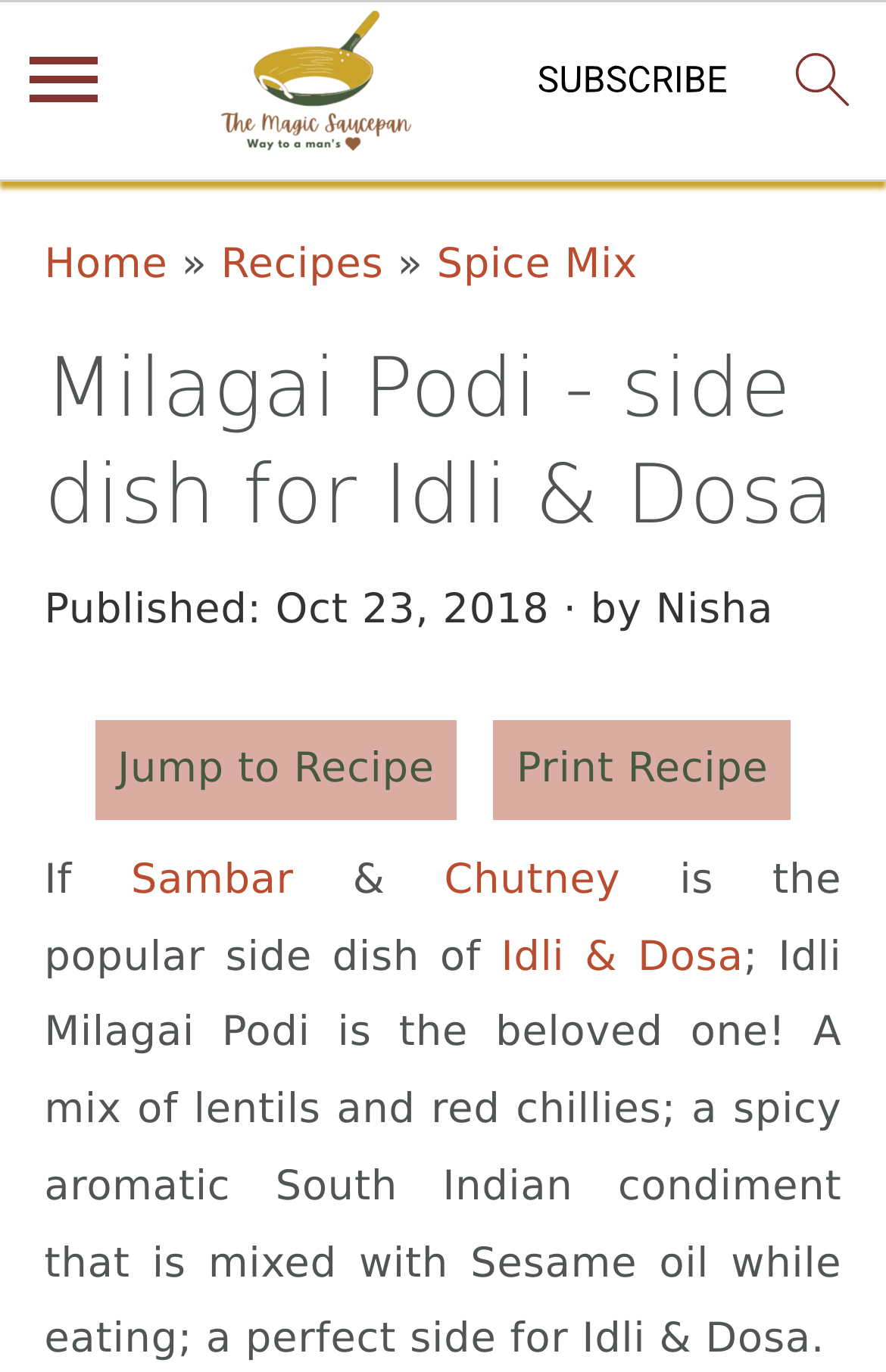What is the author of the recipe?
Please answer the question as detailed as possible based on the image.

I found the answer by reading the text in the webpage, specifically the sentence that says 'Published: Oct 23, 2018 · by Nisha'.